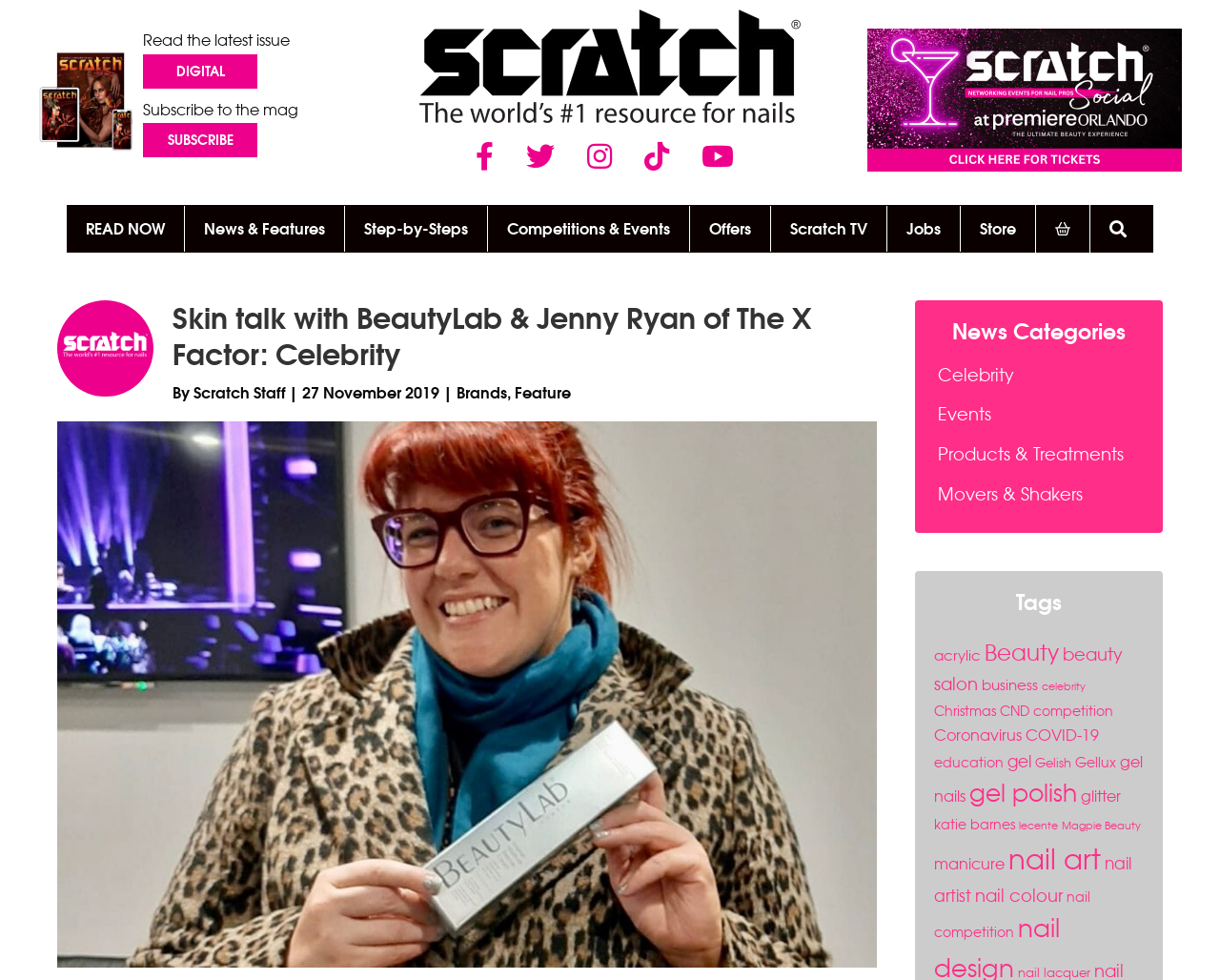How many items are related to 'nail art' on the webpage?
Give a detailed and exhaustive answer to the question.

I found the answer by looking at the link element 'nail art (1,894 items)', which provides the number of items related to 'nail art'.